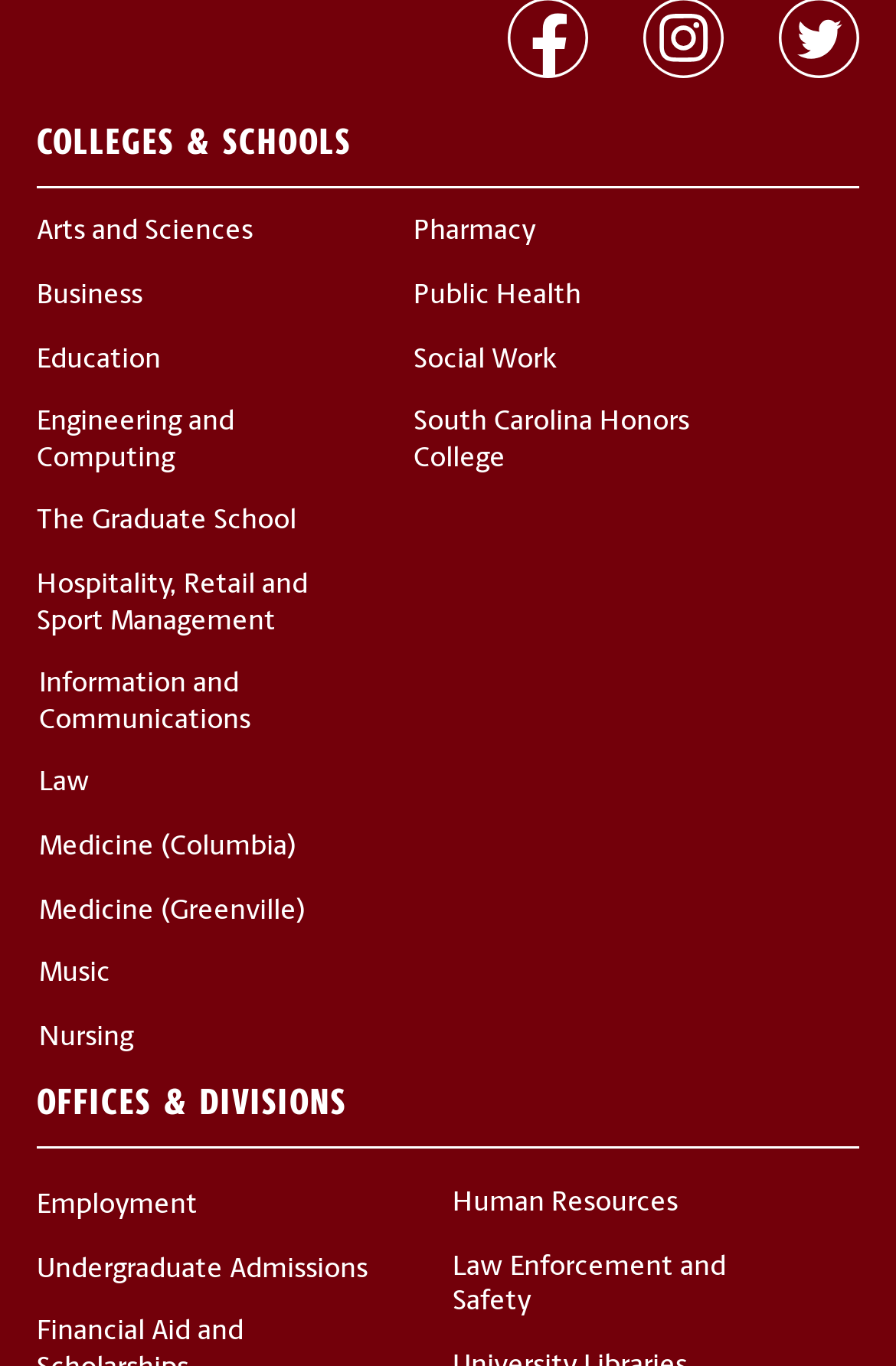Find the bounding box coordinates of the element to click in order to complete the given instruction: "go to The Graduate School."

[0.041, 0.371, 0.331, 0.397]